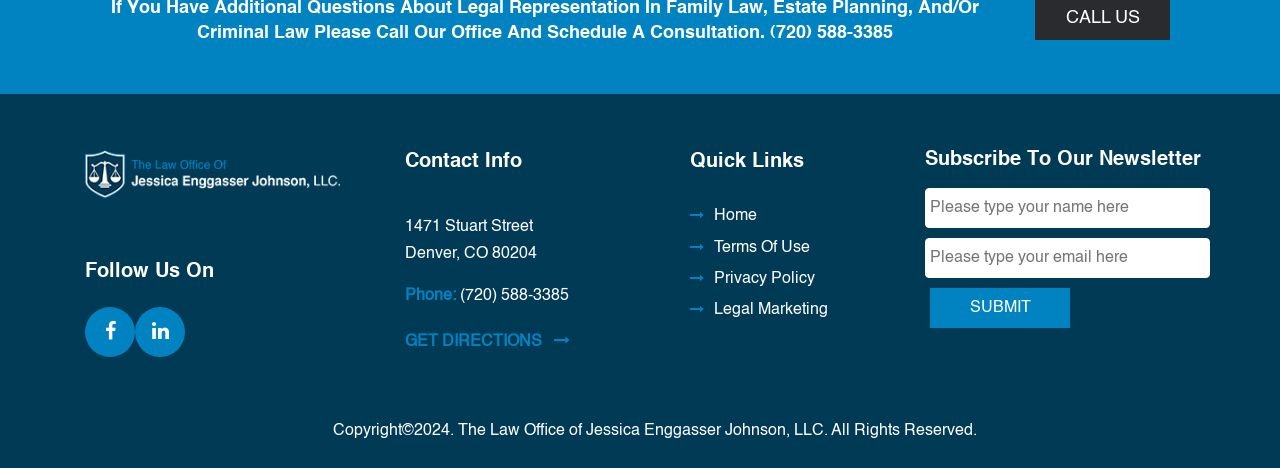Kindly provide the bounding box coordinates of the section you need to click on to fulfill the given instruction: "Click on the Facebook link".

[0.066, 0.655, 0.105, 0.762]